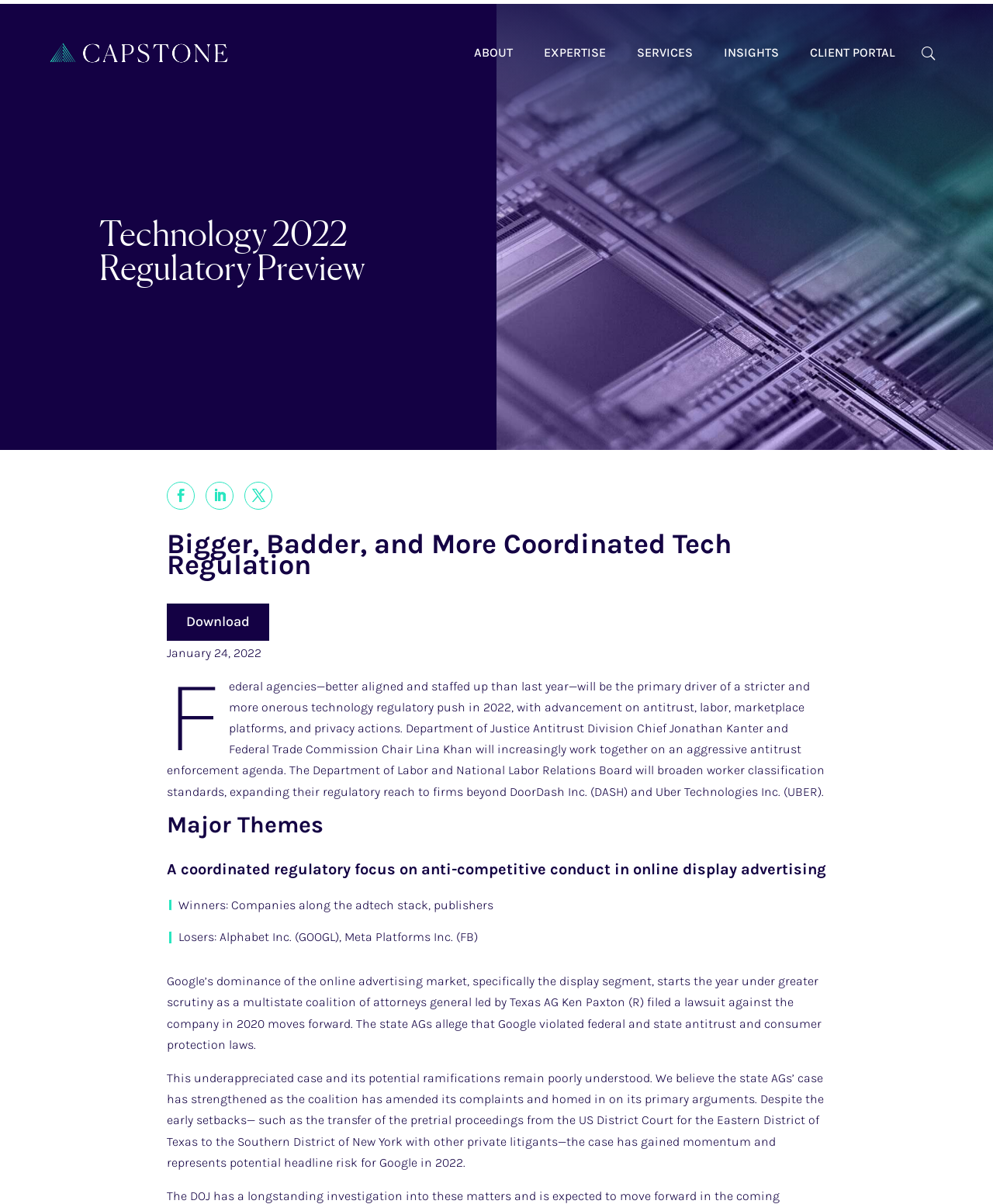From the given element description: "Insights", find the bounding box for the UI element. Provide the coordinates as four float numbers between 0 and 1, in the order [left, top, right, bottom].

[0.729, 0.019, 0.784, 0.068]